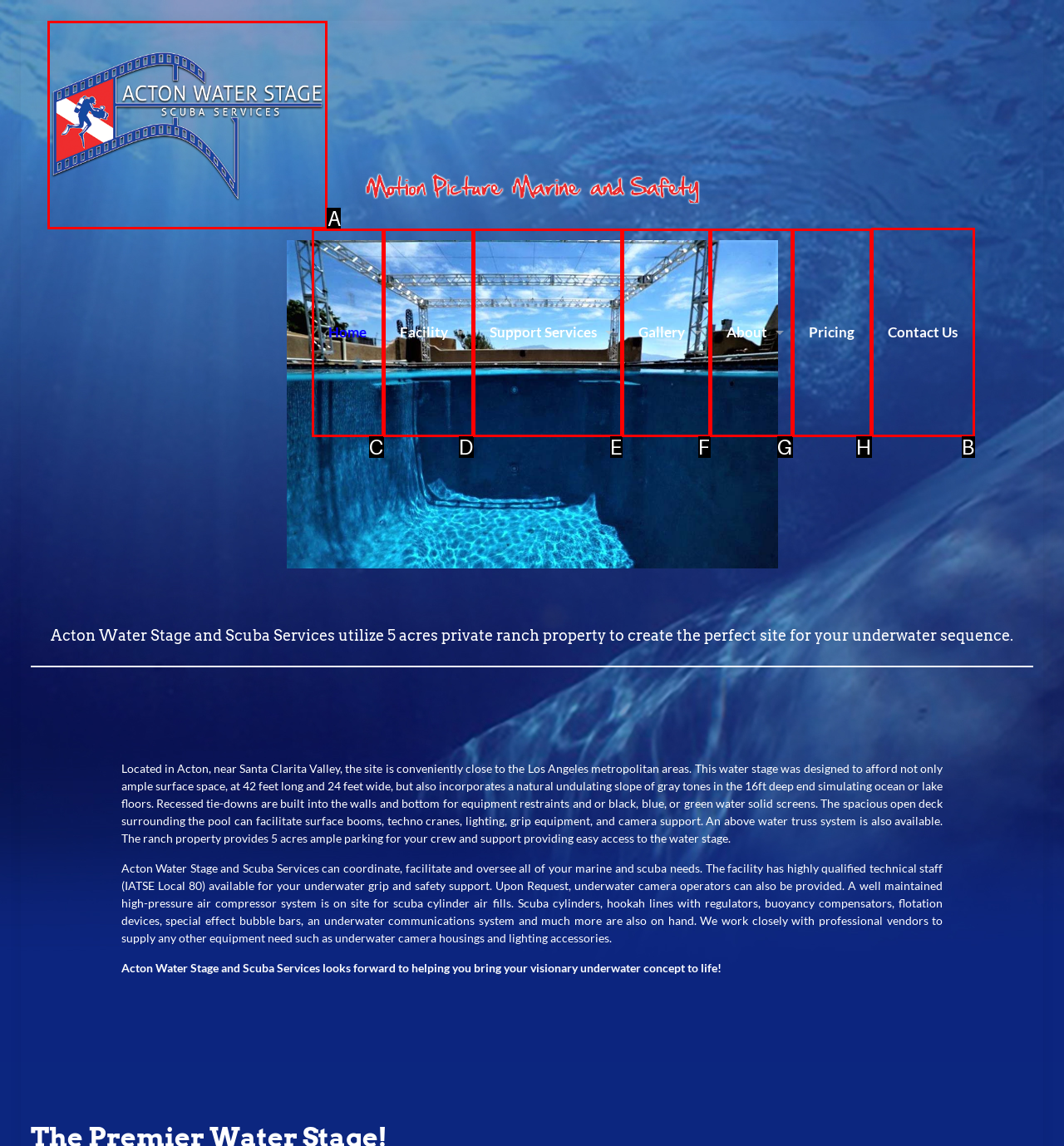Point out the specific HTML element to click to complete this task: Click the Contact Us link Reply with the letter of the chosen option.

B